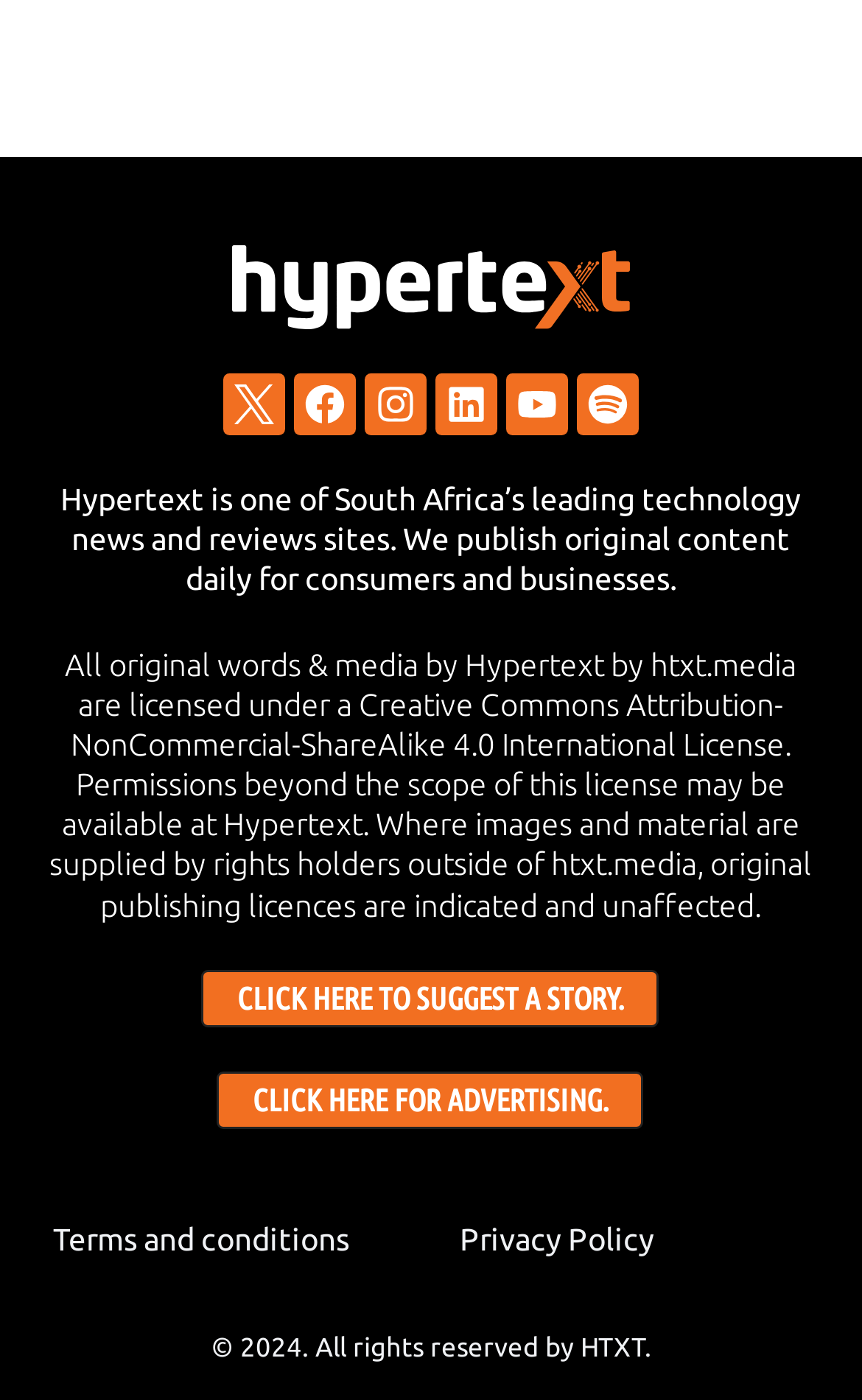Locate the bounding box of the UI element based on this description: "Terms and conditions". Provide four float numbers between 0 and 1 as [left, top, right, bottom].

[0.036, 0.853, 0.431, 0.919]